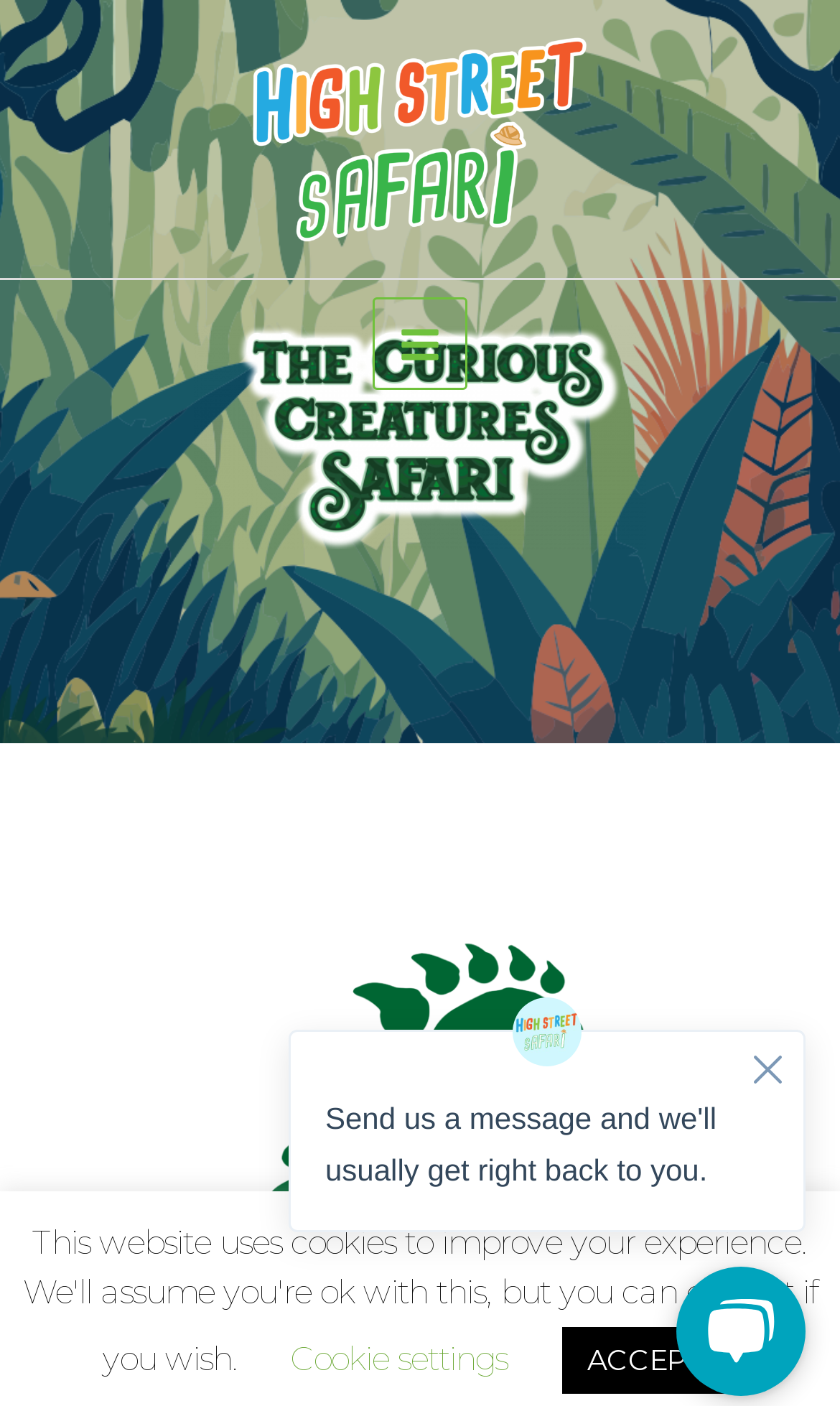Provide a one-word or one-phrase answer to the question:
What is the name of the safari?

High Street Safari